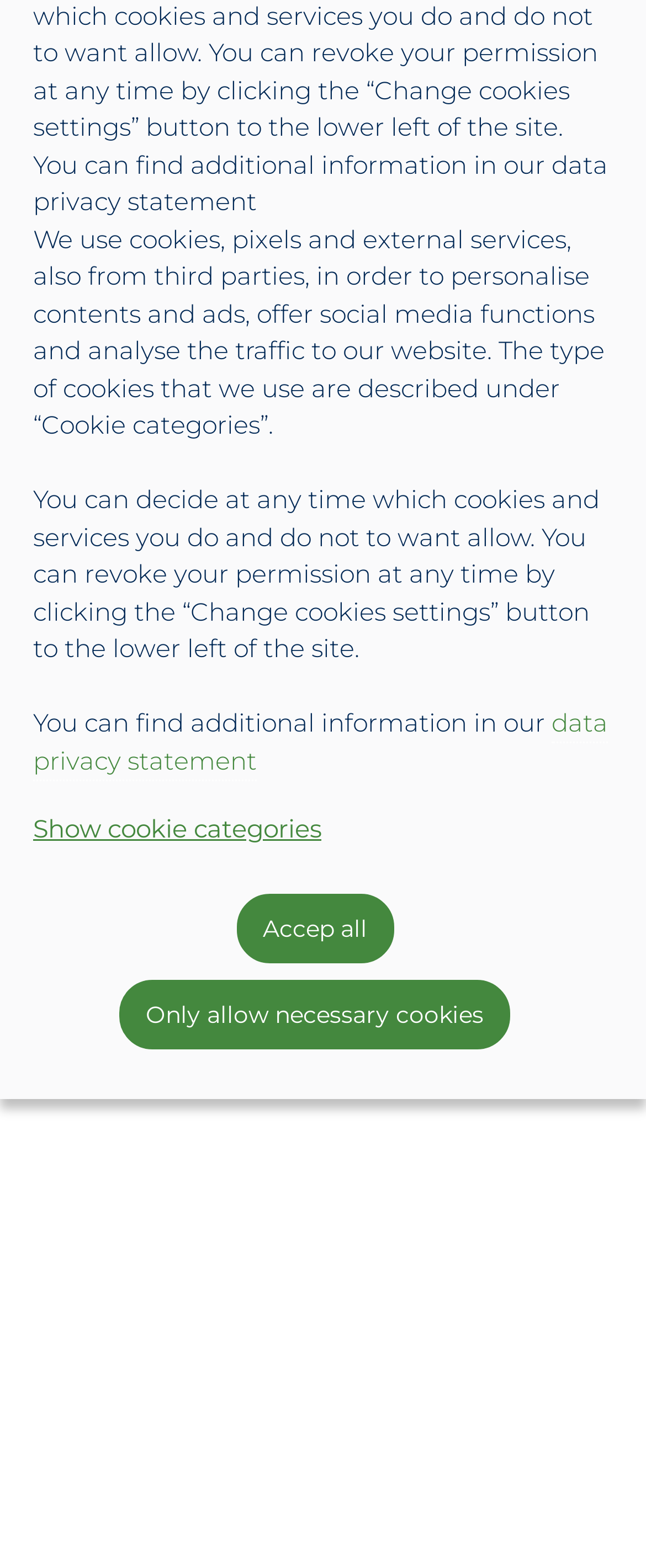Please locate and generate the primary heading on this webpage.

The perfect fit for retail